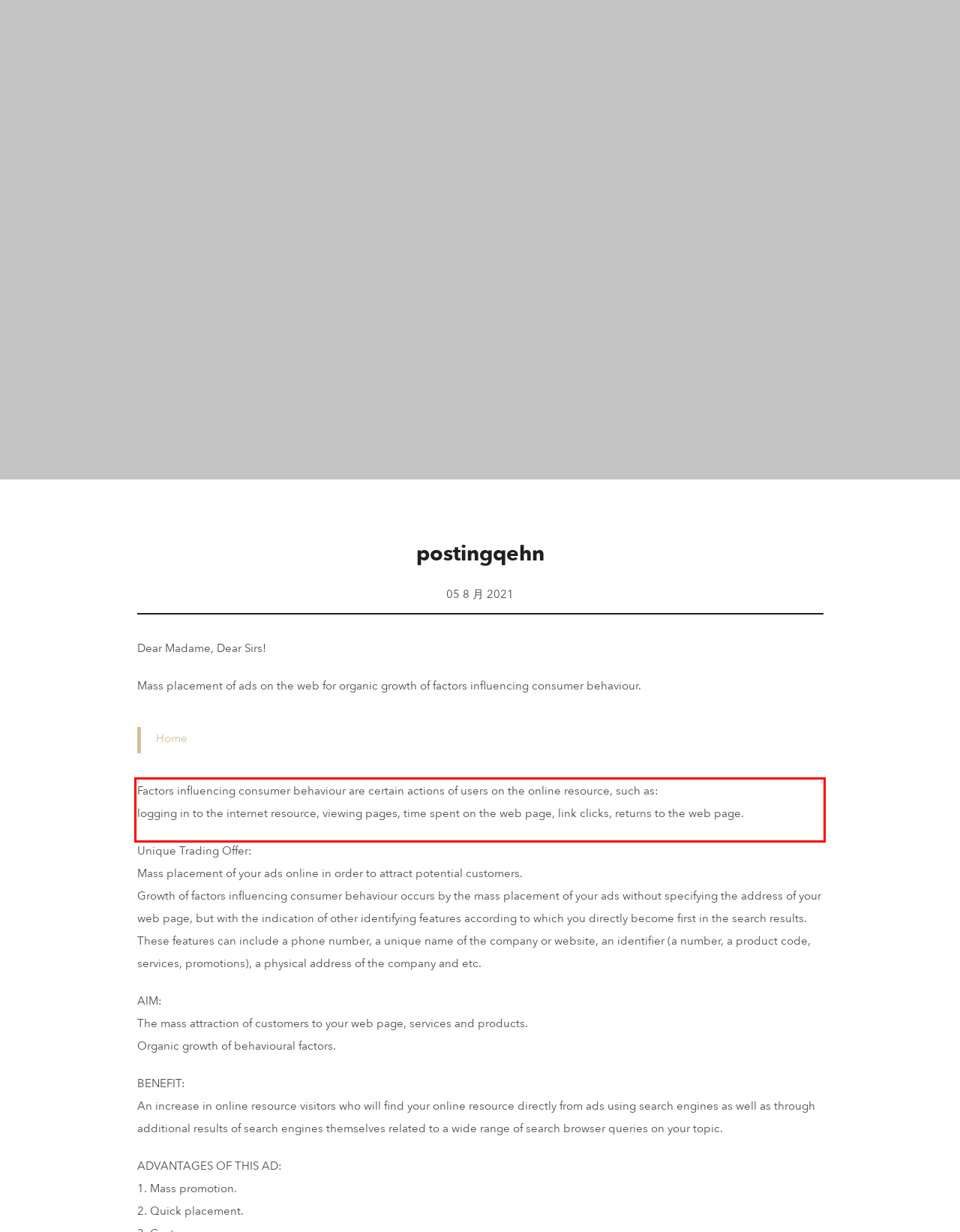Your task is to recognize and extract the text content from the UI element enclosed in the red bounding box on the webpage screenshot.

Factors influencing consumer behaviour are certain actions of users on the online resource, such as: logging in to the internet resource, viewing pages, time spent on the web page, link clicks, returns to the web page.